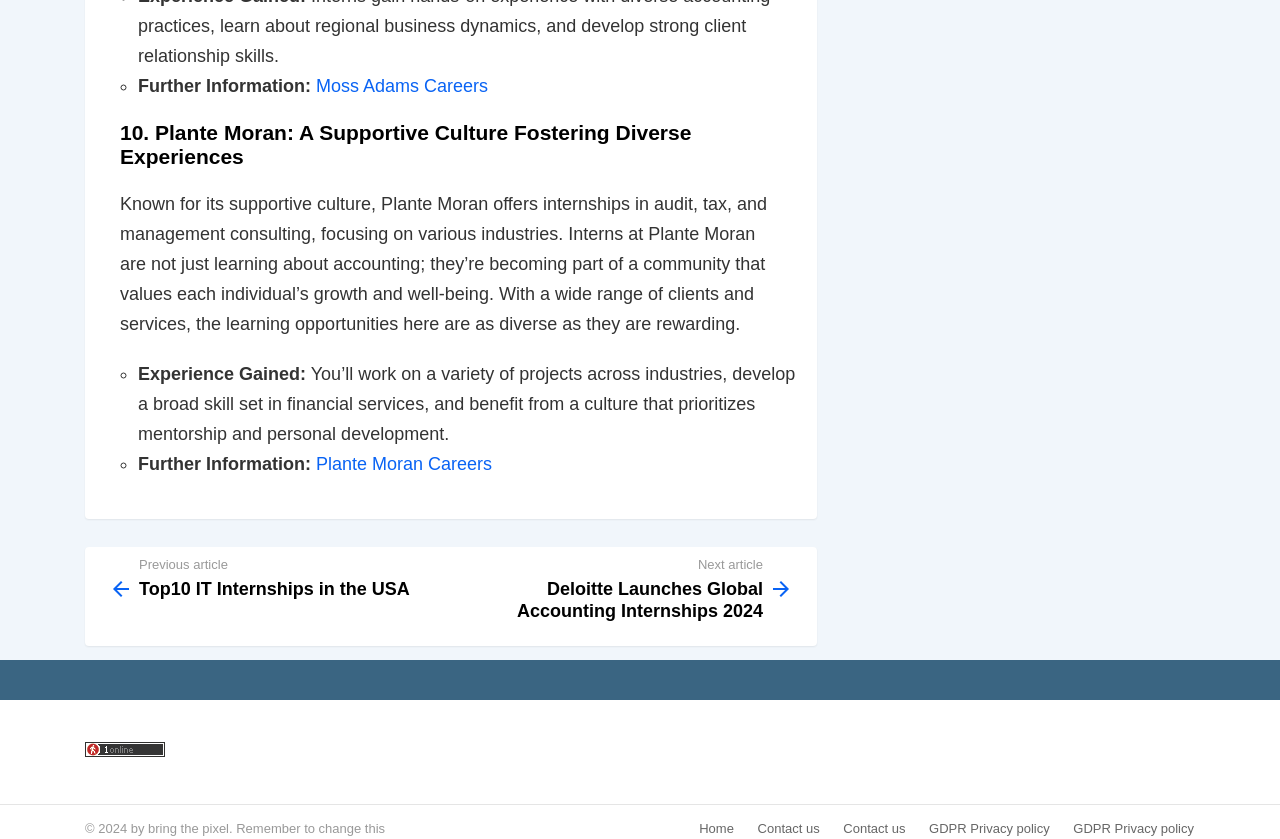What is the name of the company described in the article?
From the details in the image, provide a complete and detailed answer to the question.

The article describes a company called Plante Moran, which is known for its supportive culture and offers internships in audit, tax, and management consulting. The company's name is mentioned in the heading and in the text.